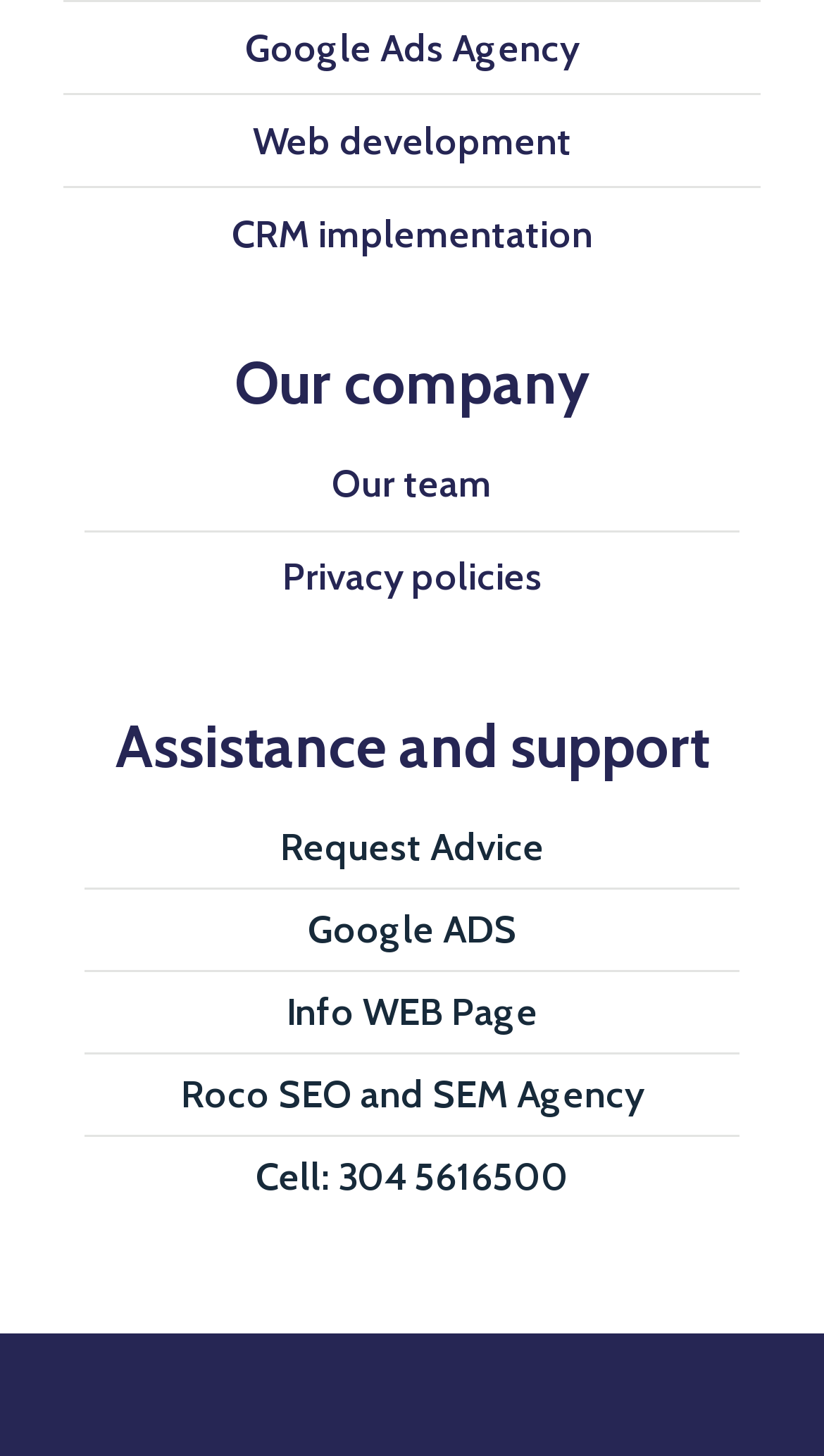What is the third link on the webpage?
Based on the screenshot, provide a one-word or short-phrase response.

CRM implementation